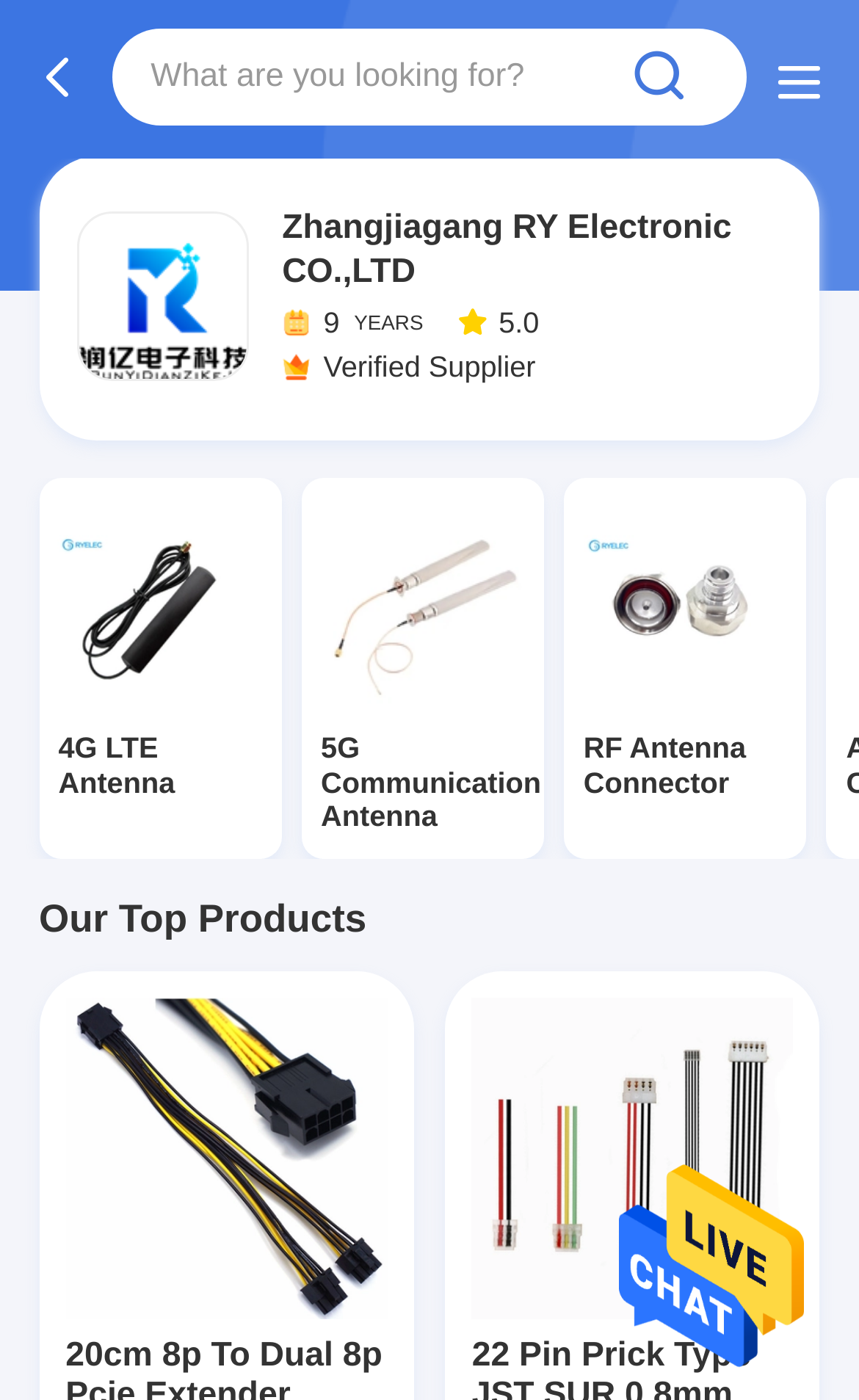Provide the bounding box coordinates of the HTML element described by the text: "title="5G Communication Antenna"". The coordinates should be in the format [left, top, right, bottom] with values between 0 and 1.

[0.374, 0.356, 0.611, 0.512]